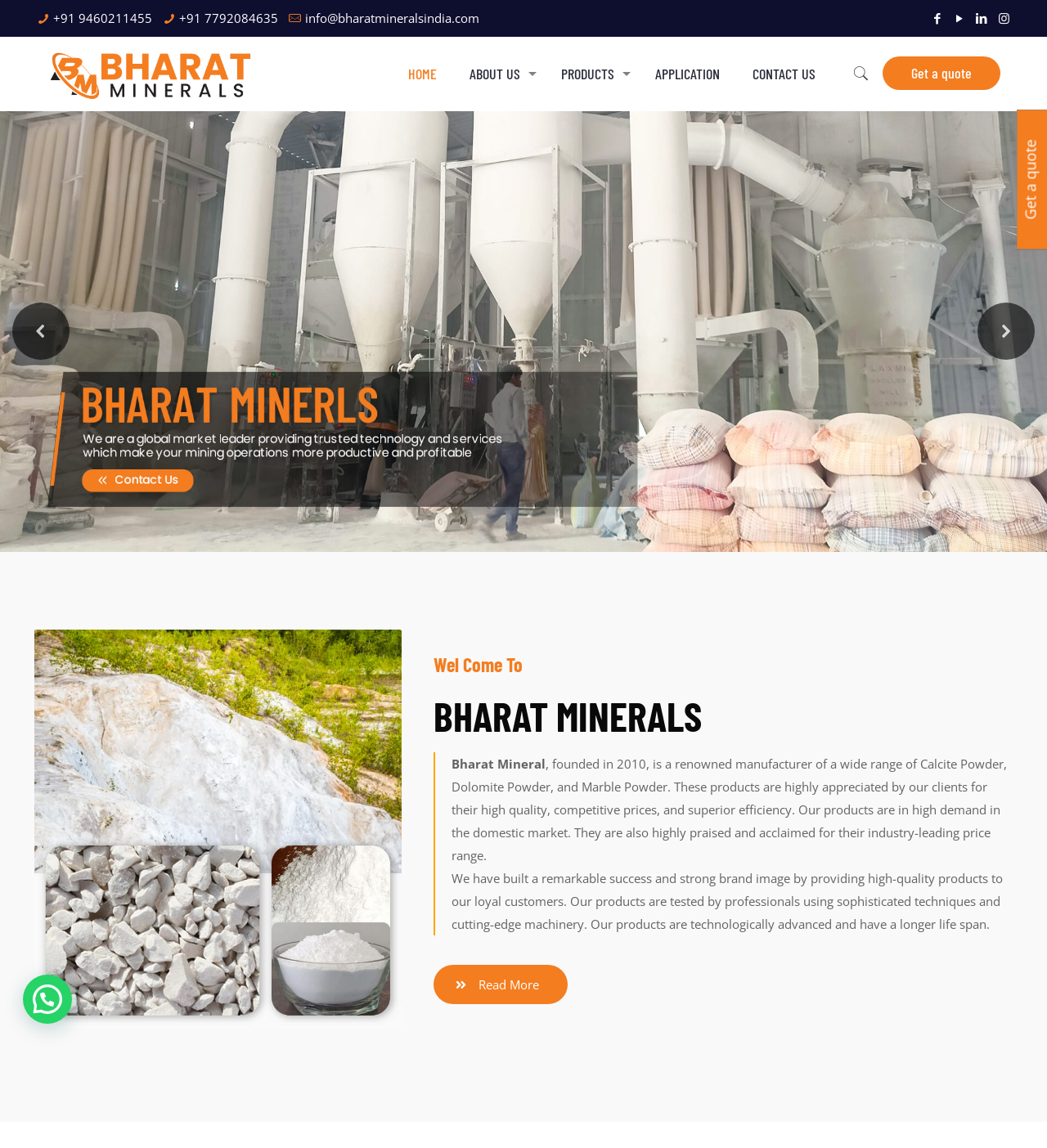From the given element description: "title="Bharat Minerals"", find the bounding box for the UI element. Provide the coordinates as four float numbers between 0 and 1, in the order [left, top, right, bottom].

[0.049, 0.032, 0.24, 0.096]